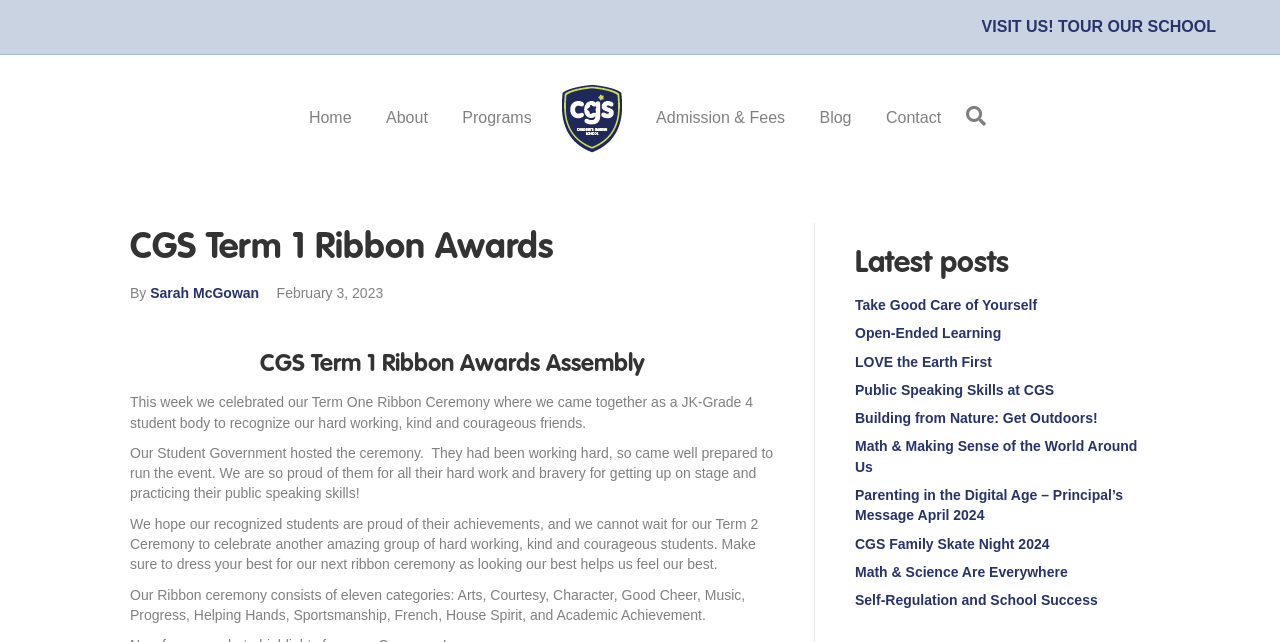Can you find the bounding box coordinates for the element that needs to be clicked to execute this instruction: "Search for something"? The coordinates should be given as four float numbers between 0 and 1, i.e., [left, top, right, bottom].

[0.747, 0.145, 0.77, 0.217]